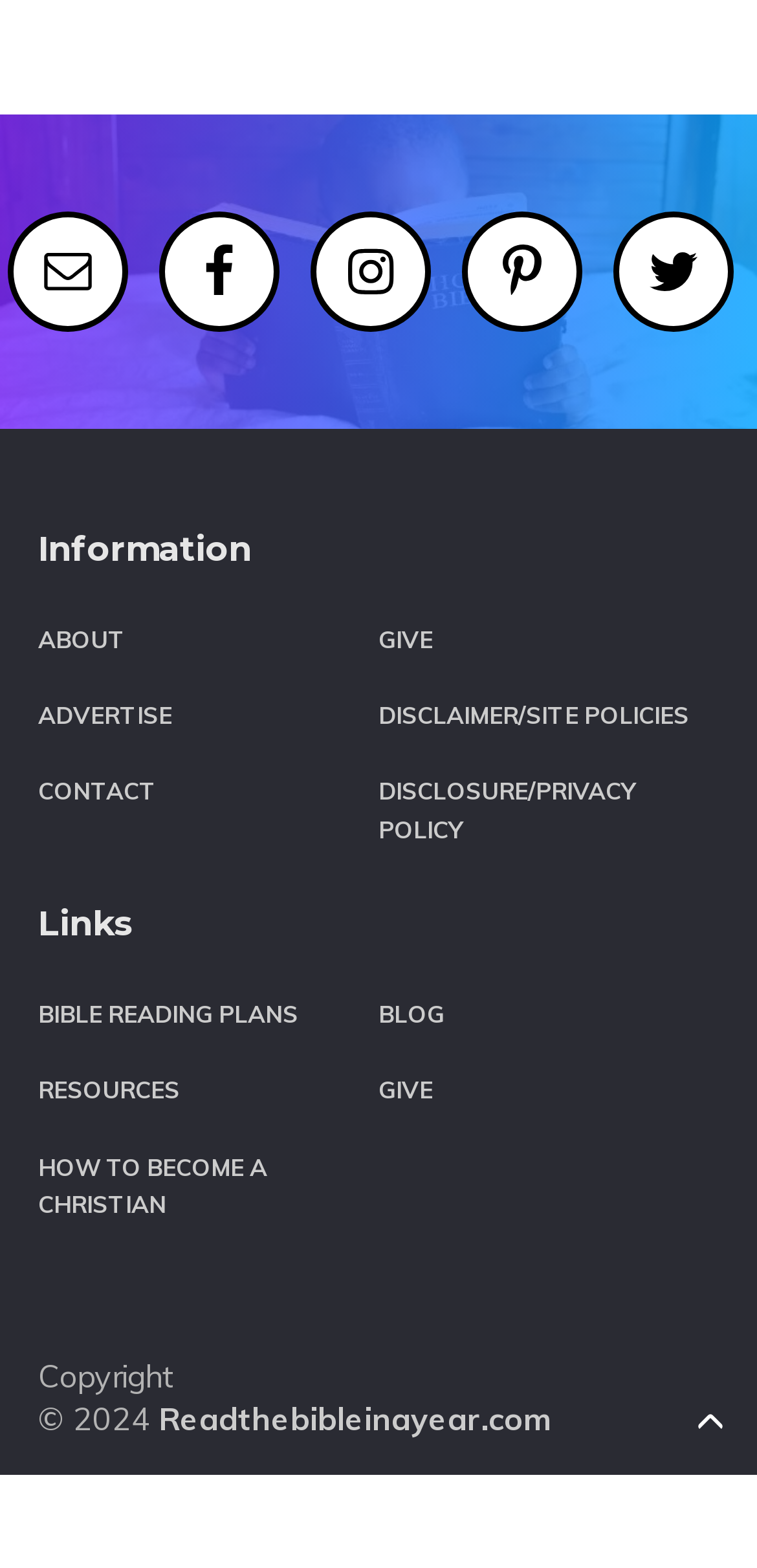Pinpoint the bounding box coordinates of the element that must be clicked to accomplish the following instruction: "Read ABOUT". The coordinates should be in the format of four float numbers between 0 and 1, i.e., [left, top, right, bottom].

[0.05, 0.398, 0.165, 0.417]